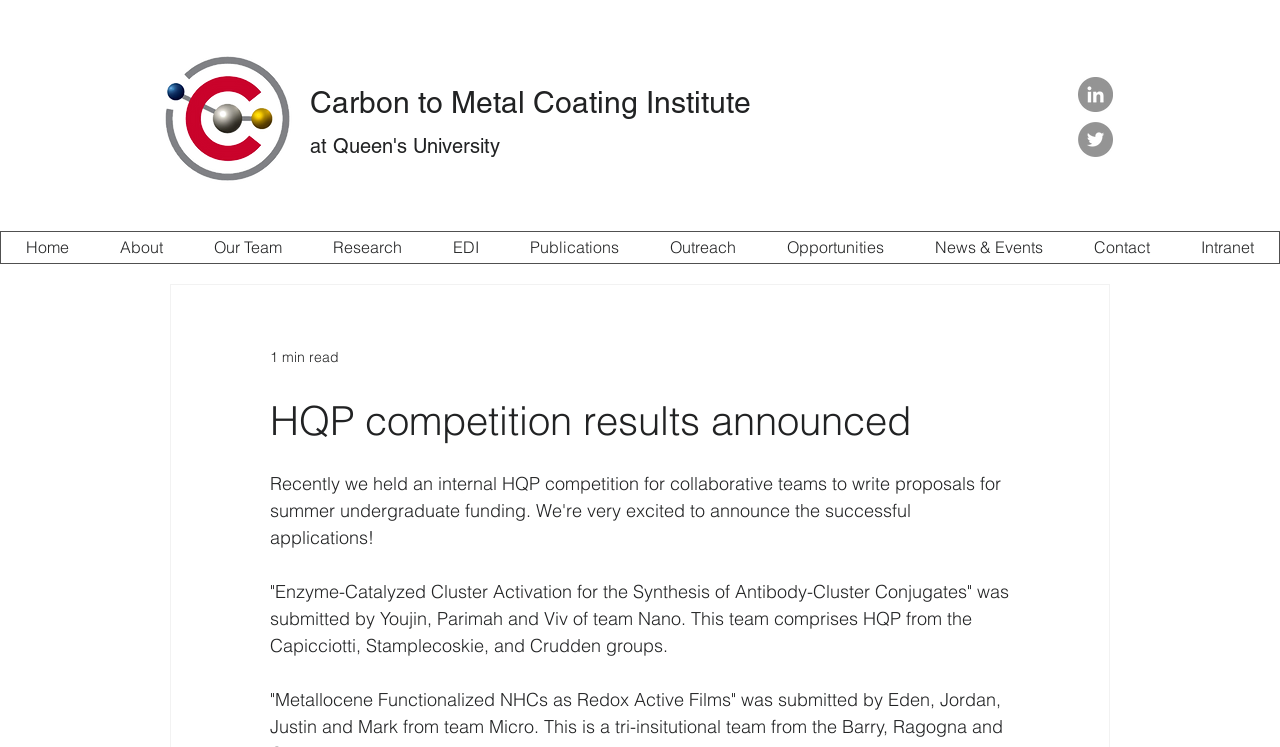Provide an in-depth caption for the webpage.

The webpage is announcing the results of an internal HQP competition for collaborative teams to write proposals for summer undergraduate funding. At the top left corner, there is a C2MCI logo, accompanied by a heading that reads "Carbon to Metal Coating Institute at Queen's University". 

Below the logo, there is a social bar with links to C2MCI's LinkedIn and Twitter profiles, each represented by an image. 

On the top navigation bar, there are links to various sections of the website, including "Home", "About", "Our Team", "Research", "EDI", "Publications", "Outreach", "Opportunities", "News & Events", "Contact", and "Intranet". 

The main content of the webpage is a heading that reads "HQP competition results announced", followed by a paragraph describing the successful application, "Enzyme-Catalyzed Cluster Activation for the Synthesis of Antibody-Cluster Conjugates", submitted by a team comprising HQP from the Capicciotti, Stamplecoskie, and Crudden groups.